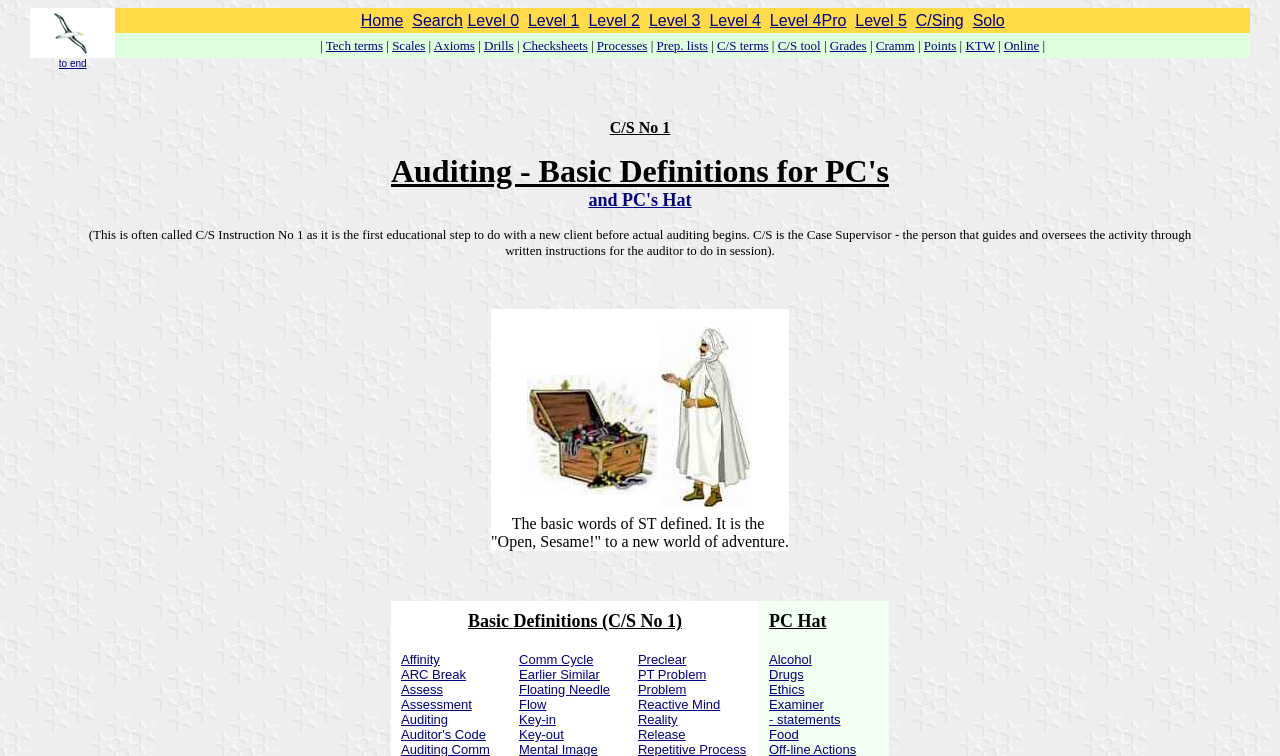Provide the bounding box coordinates of the area you need to click to execute the following instruction: "Click the 'Level 0' link".

[0.365, 0.015, 0.405, 0.038]